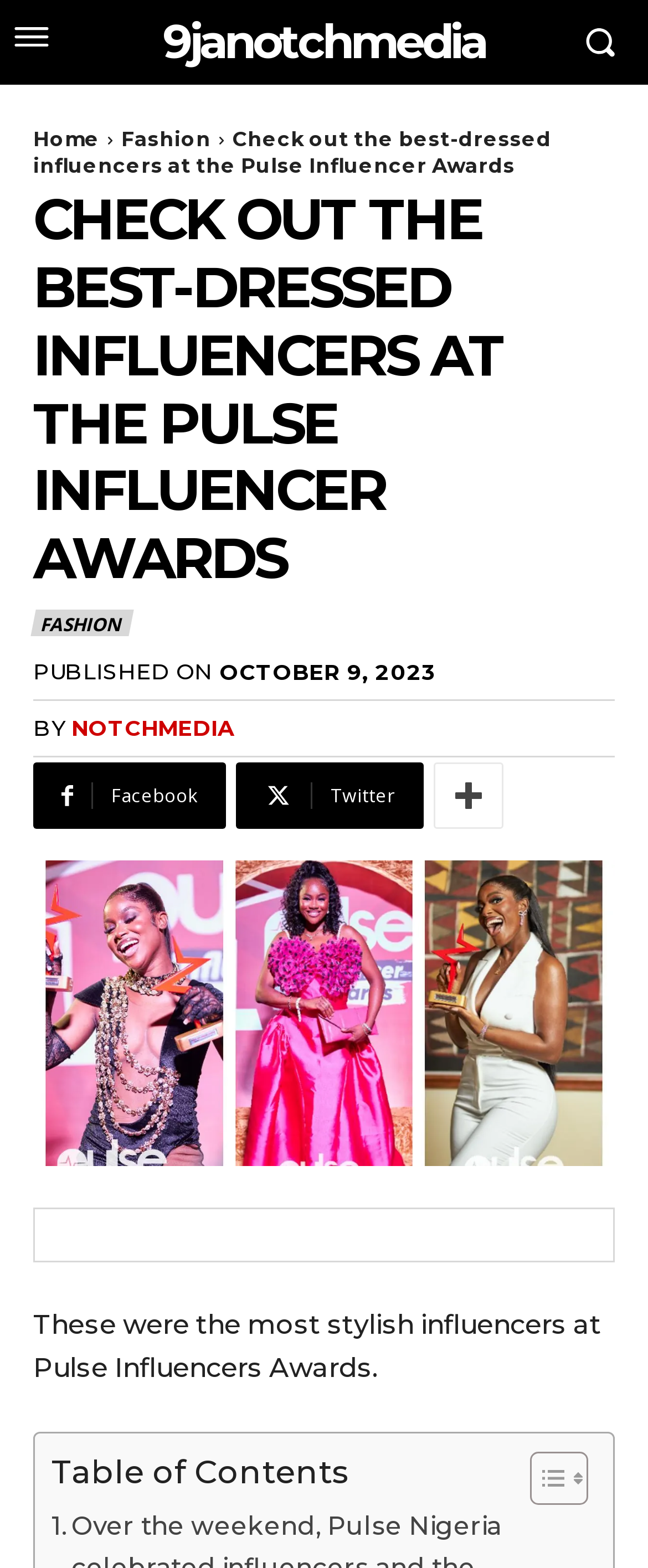How many social media links are there?
Using the image, answer in one word or phrase.

3